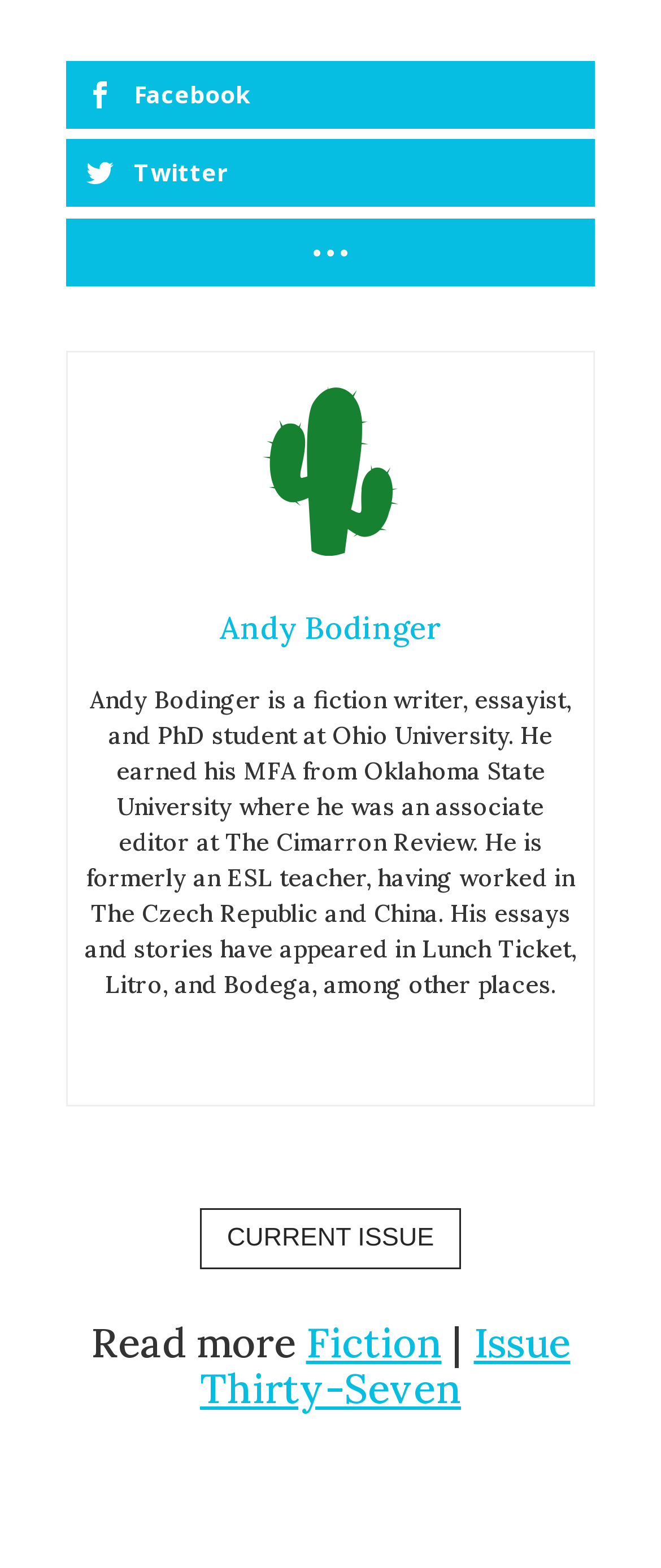How many social media links are available?
Could you give a comprehensive explanation in response to this question?

There are three social media links available on the webpage, which are Facebook, Twitter, and another unspecified platform, represented by the ' ' icon.